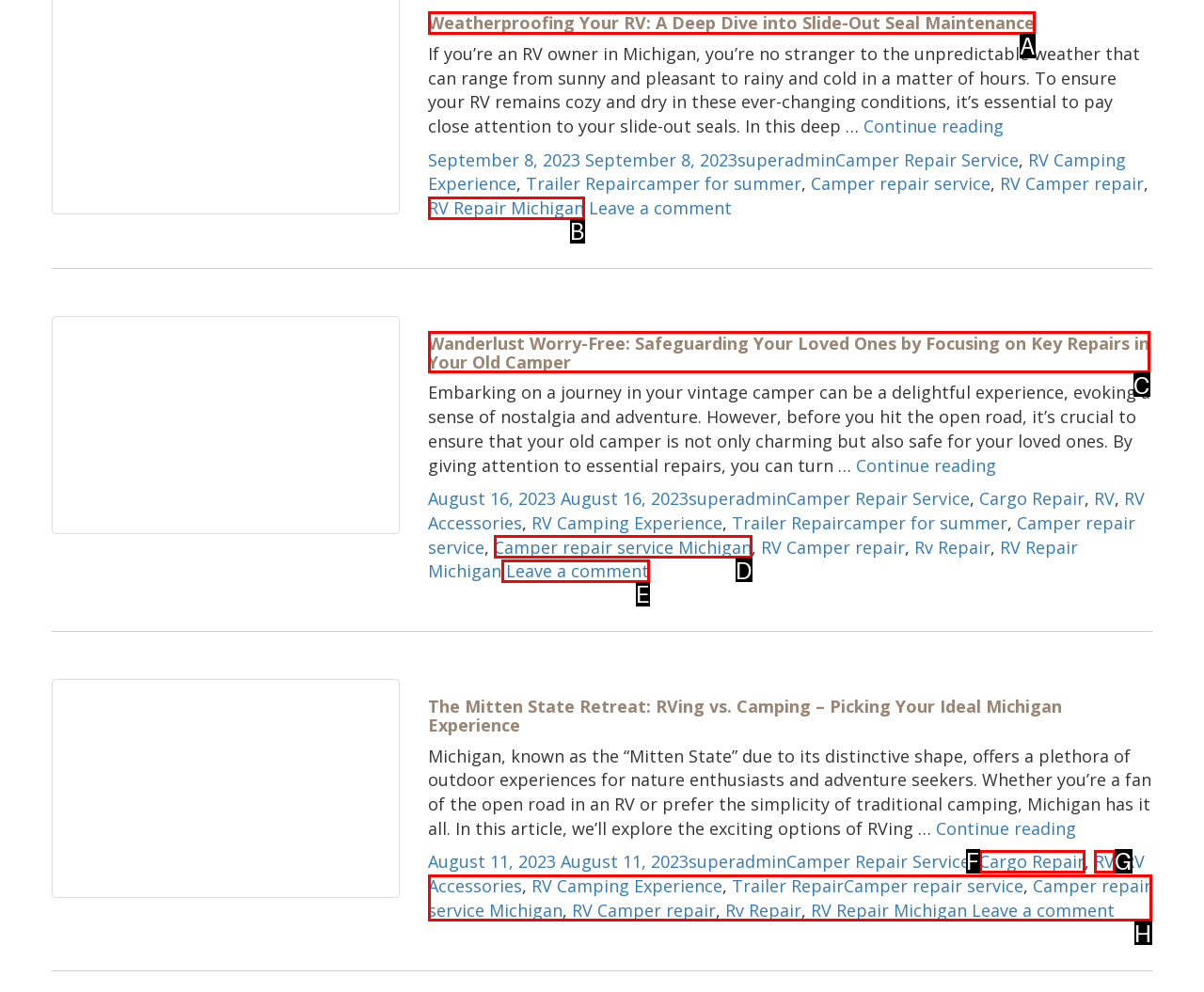Which option aligns with the description: parent_node: Home title="TrustedSite Certified"? Respond by selecting the correct letter.

None